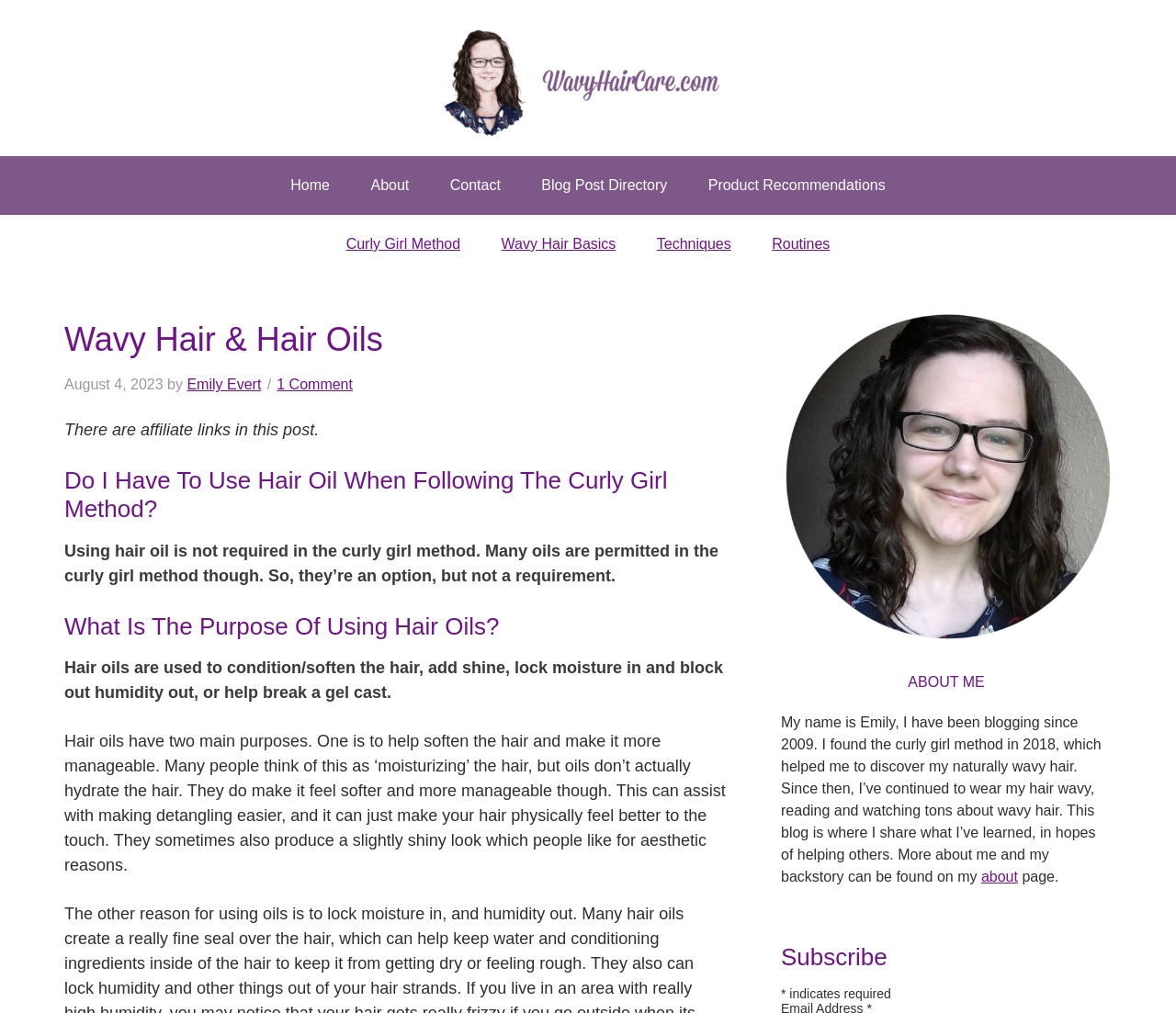Who is the author of this blog post?
Using the information from the image, provide a comprehensive answer to the question.

The author's name is mentioned in the blog post, along with a link to their profile. The text 'by Emily Evert' is located below the heading 'Wavy Hair & Hair Oils'.